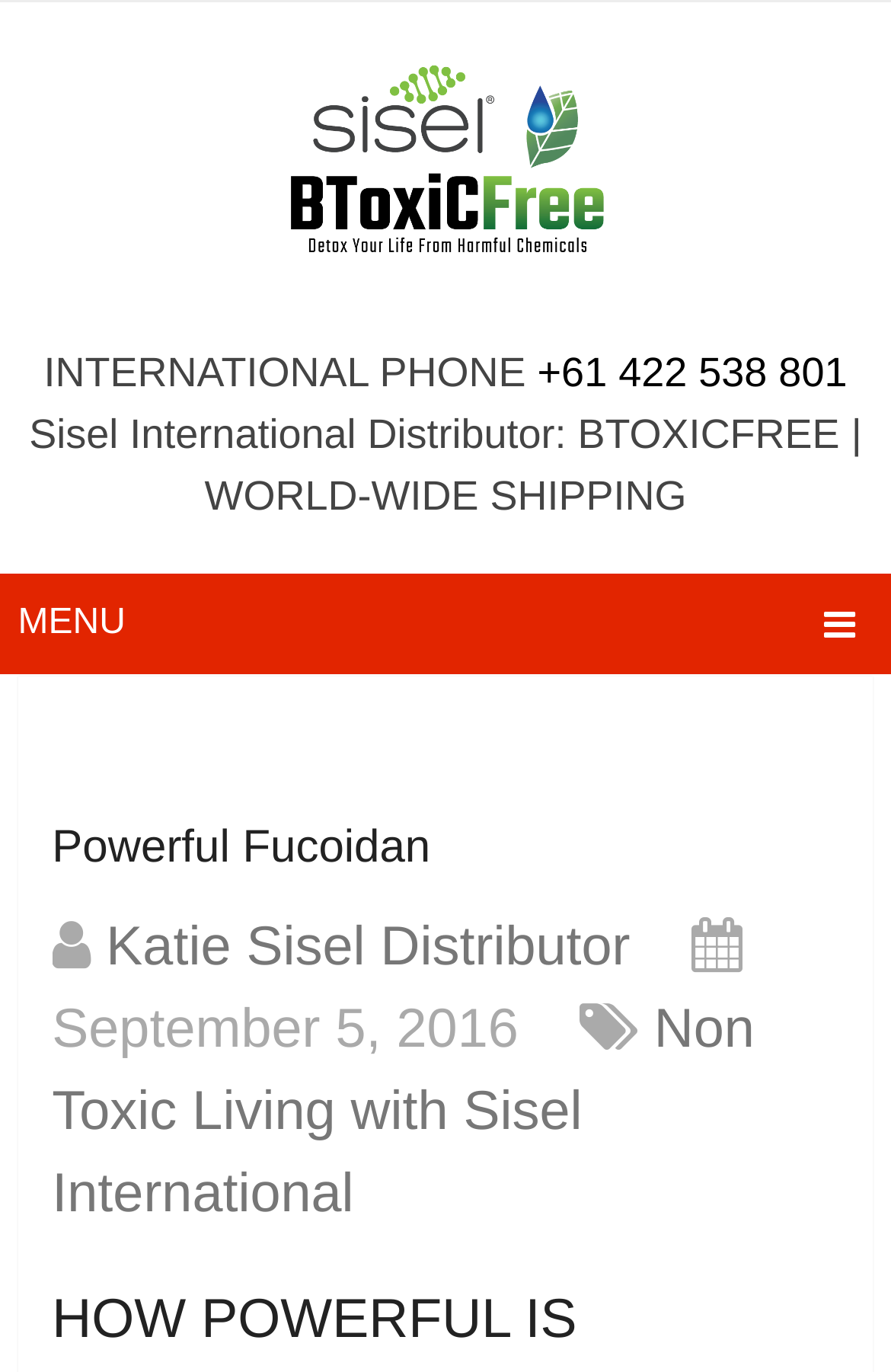Using floating point numbers between 0 and 1, provide the bounding box coordinates in the format (top-left x, top-left y, bottom-right x, bottom-right y). Locate the UI element described here: +61 422 538 801

[0.603, 0.255, 0.951, 0.288]